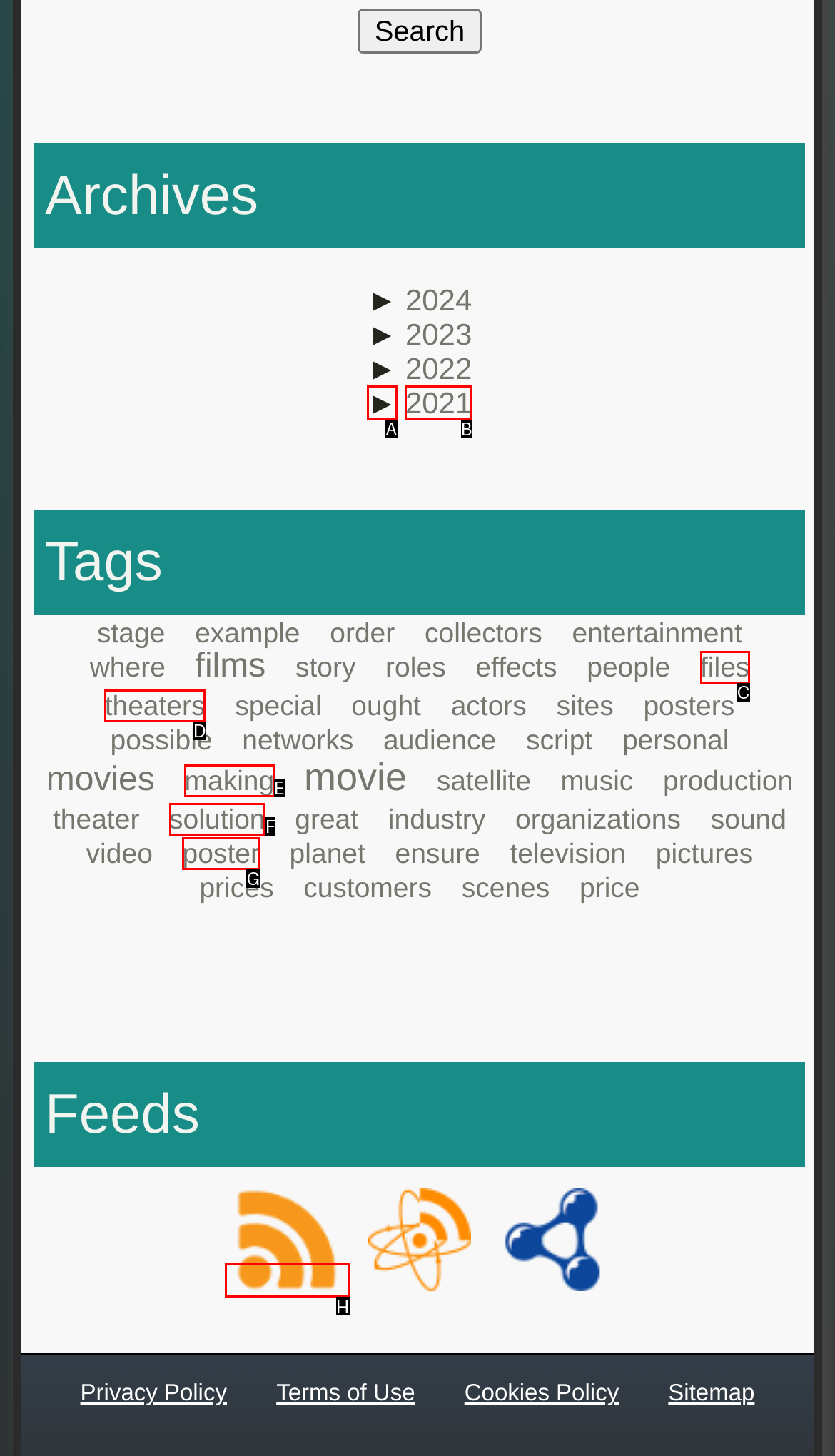Identify the HTML element to click to execute this task: Subscribe to the RSS feed Respond with the letter corresponding to the proper option.

H